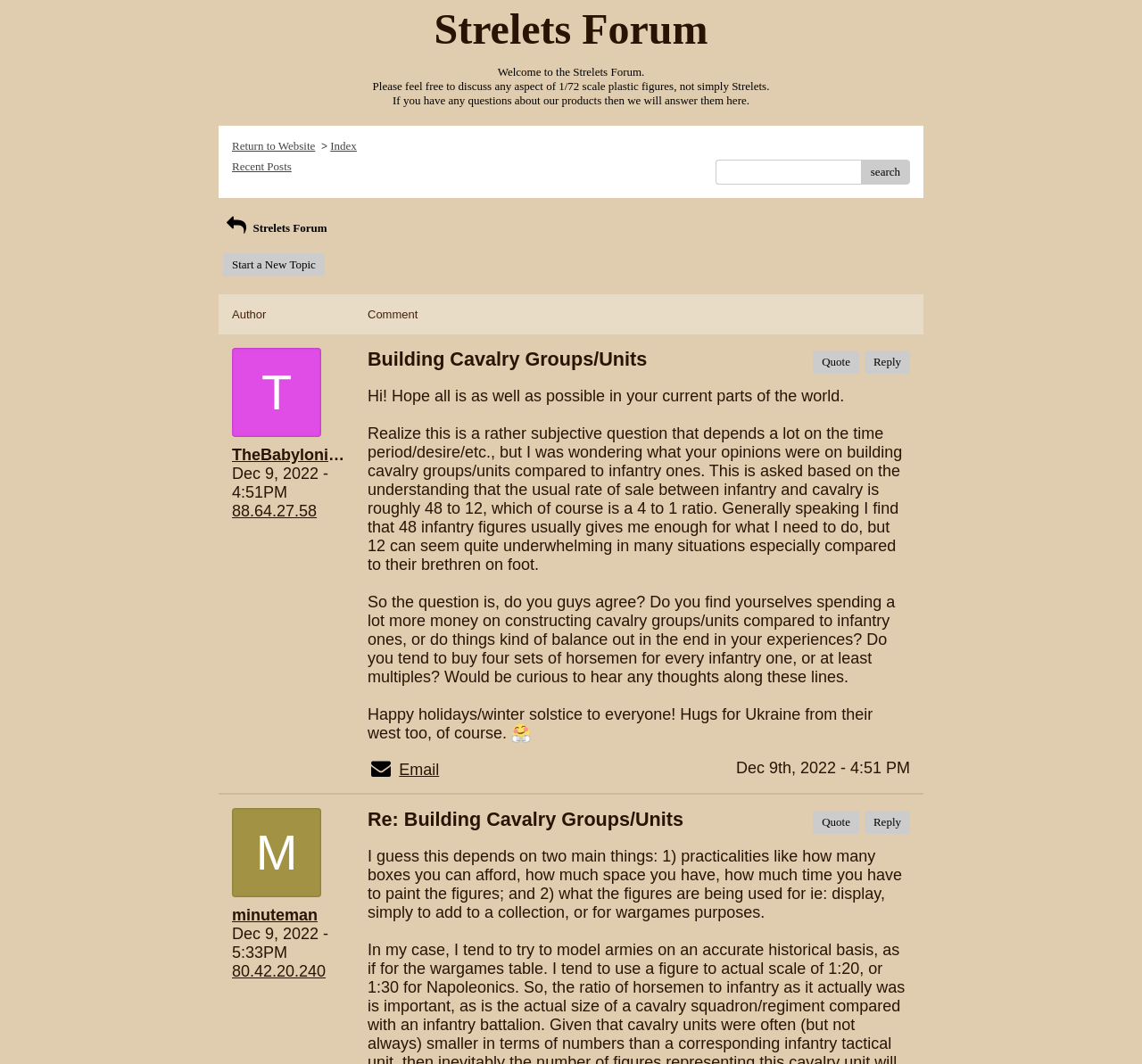Please specify the bounding box coordinates of the element that should be clicked to execute the given instruction: 'View recent posts'. Ensure the coordinates are four float numbers between 0 and 1, expressed as [left, top, right, bottom].

[0.203, 0.15, 0.255, 0.163]